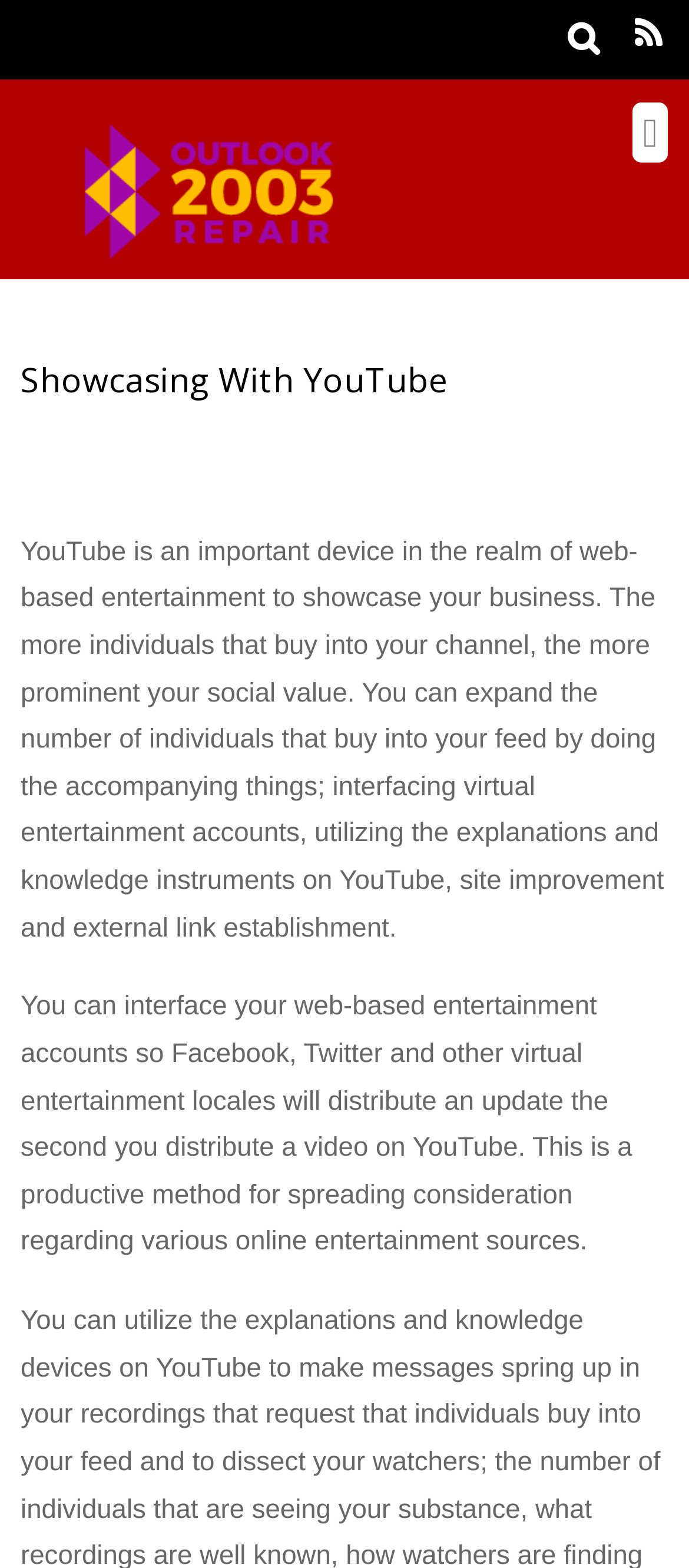Identify the bounding box of the UI component described as: "parent_node: GENERAL".

[0.918, 0.065, 0.97, 0.104]